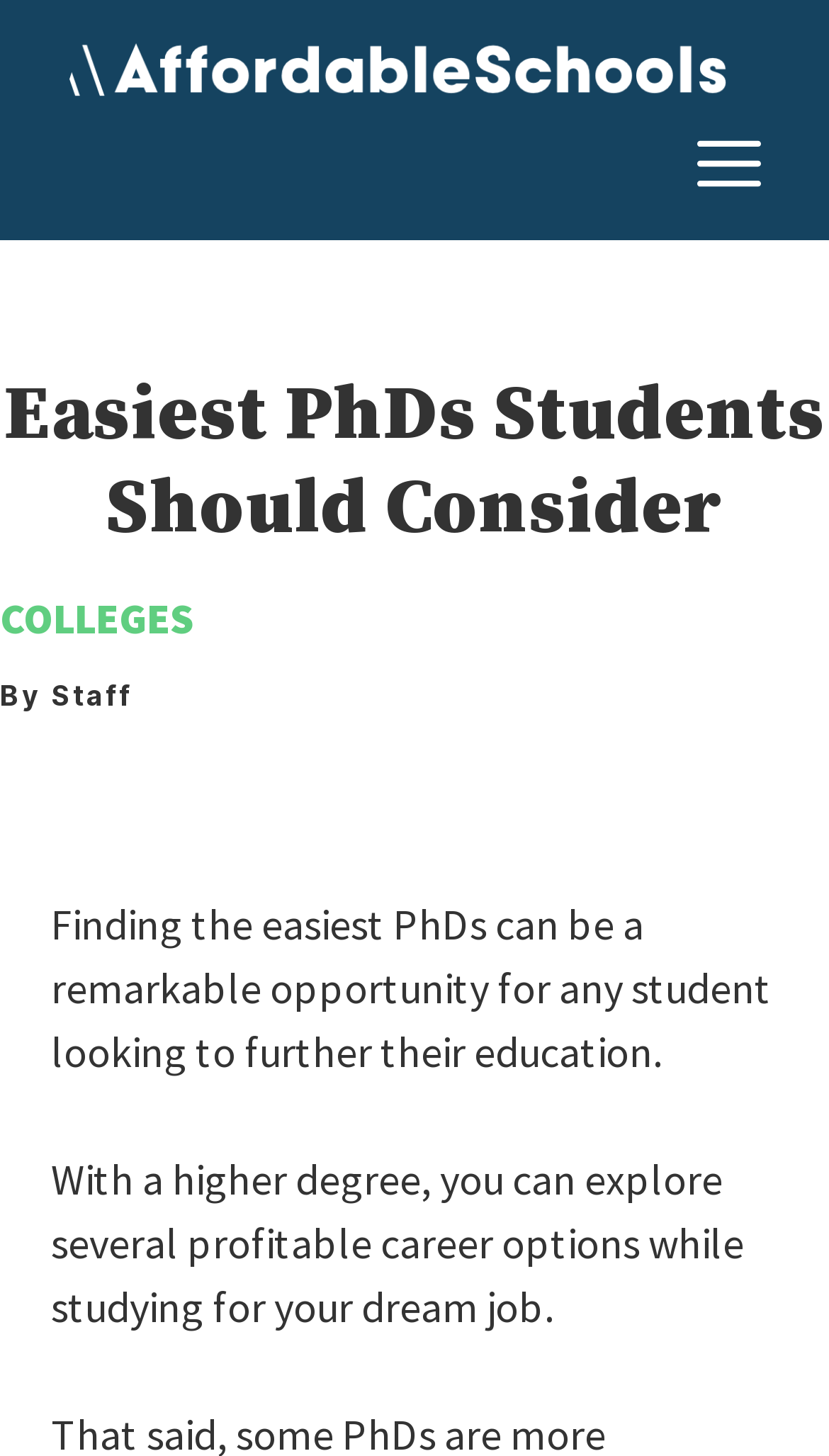What is the purpose of the button with the text 'MENU'?
Using the image as a reference, answer the question with a short word or phrase.

To toggle the navigation menu